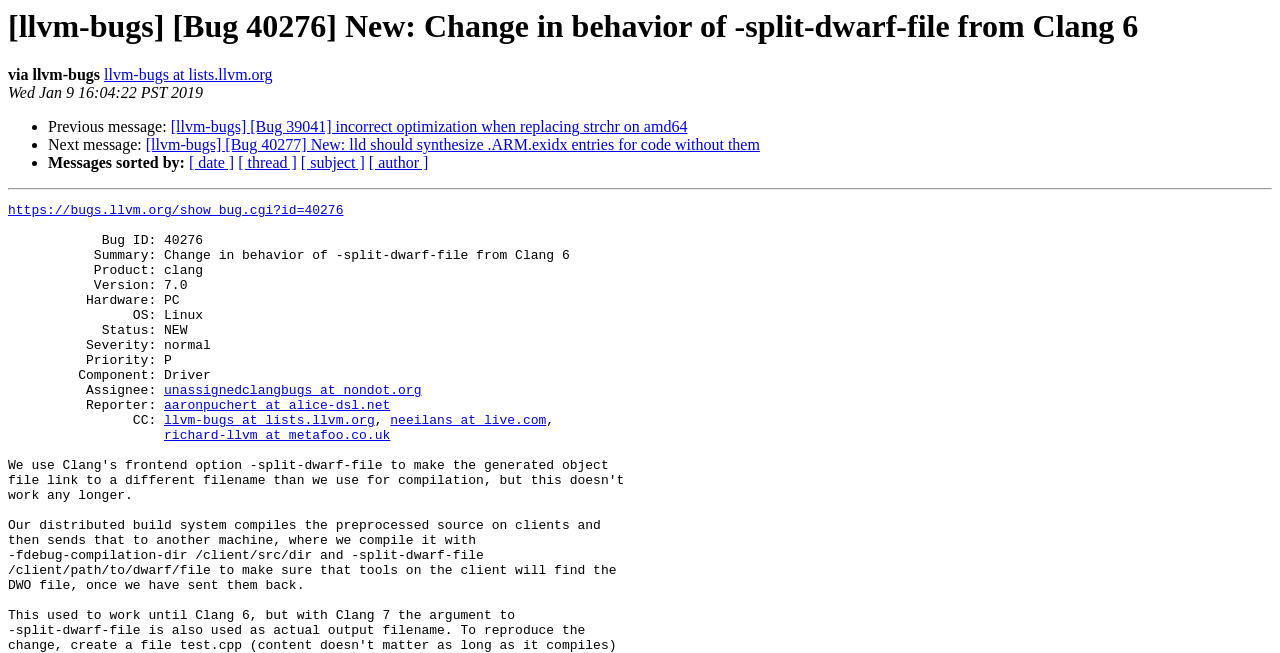Please provide the bounding box coordinates for the element that needs to be clicked to perform the following instruction: "View bug details". The coordinates should be given as four float numbers between 0 and 1, i.e., [left, top, right, bottom].

[0.006, 0.312, 0.268, 0.335]